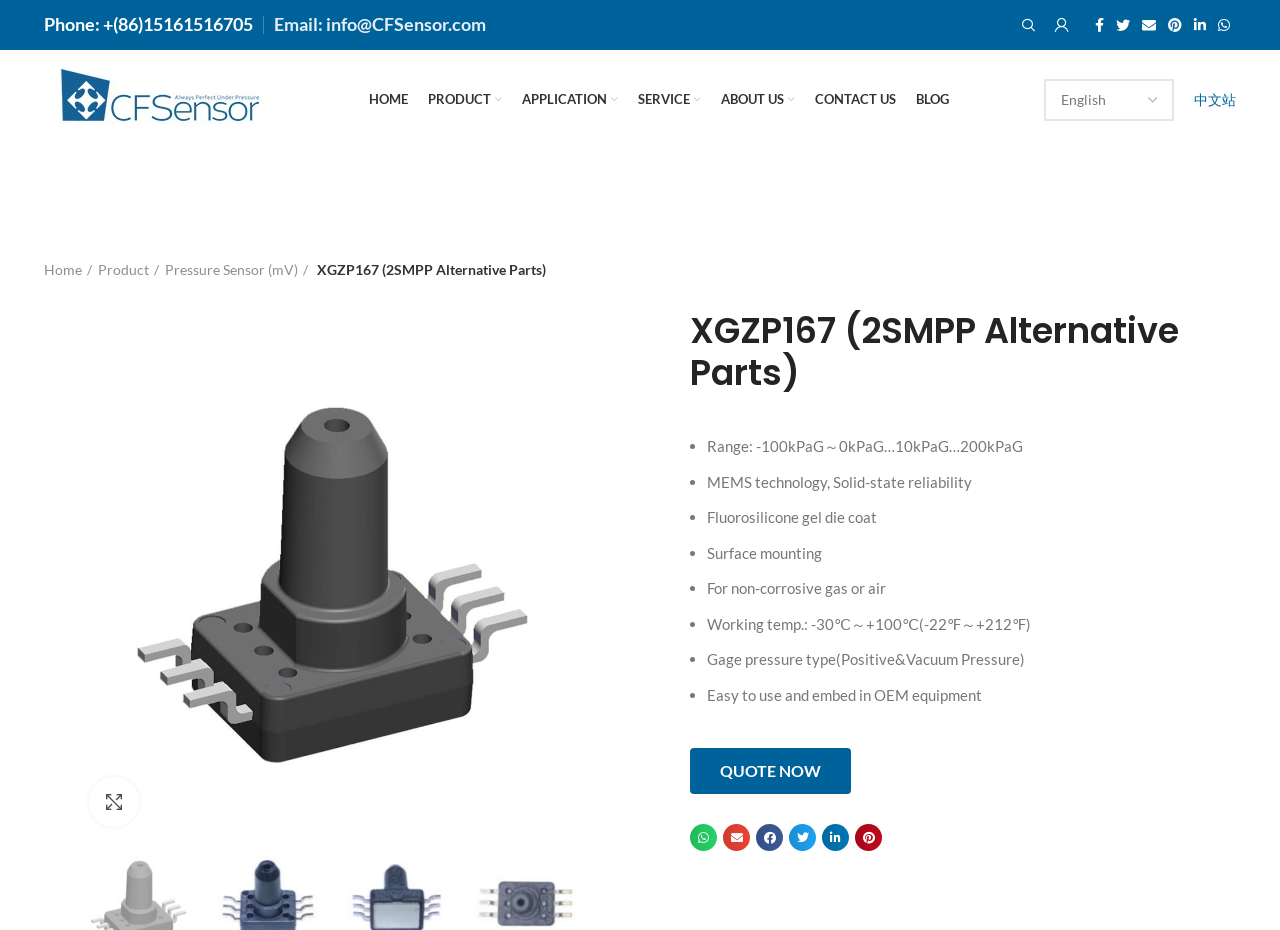Find the bounding box coordinates of the element to click in order to complete the given instruction: "View product details of '167-01'."

[0.059, 0.618, 0.459, 0.637]